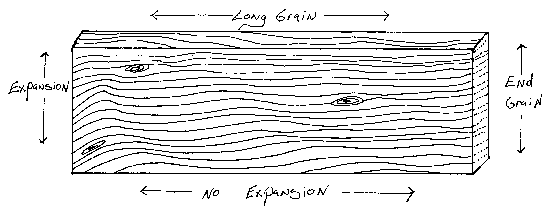What happens to the long grain side of the wood?
Using the image, respond with a single word or phrase.

Expands along its length